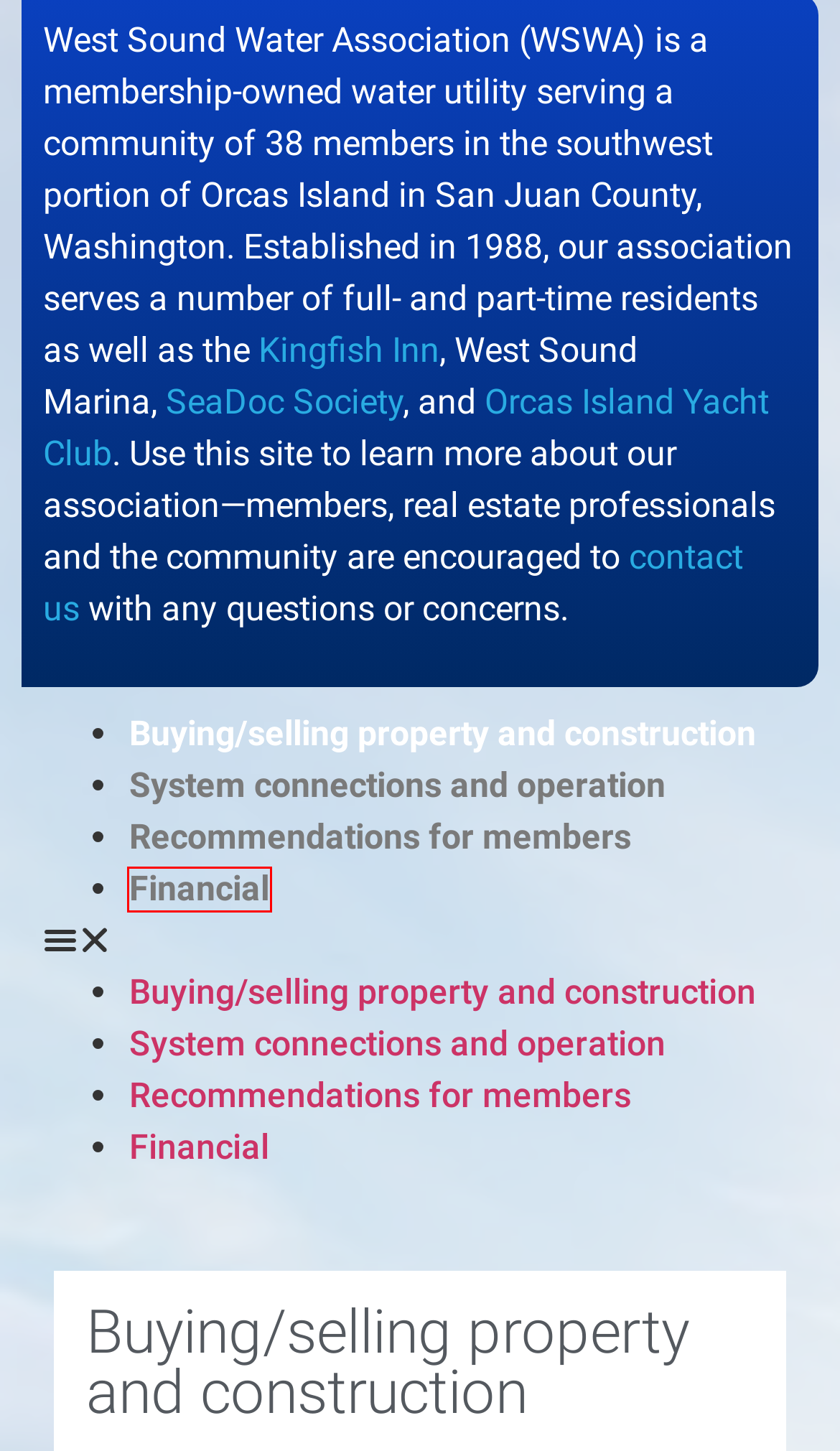Examine the screenshot of a webpage with a red bounding box around a UI element. Your task is to identify the webpage description that best corresponds to the new webpage after clicking the specified element. The given options are:
A. Orcas Web | Website Hosting For Busy People, Like You
B. SeaDoc Society
C. System connections and operation – West Sound Water Association
D. OIYC
E. Kingfish at West Sound
F. Contact Us – West Sound Water Association
G. Recommendations for members – West Sound Water Association
H. Financial – West Sound Water Association

H